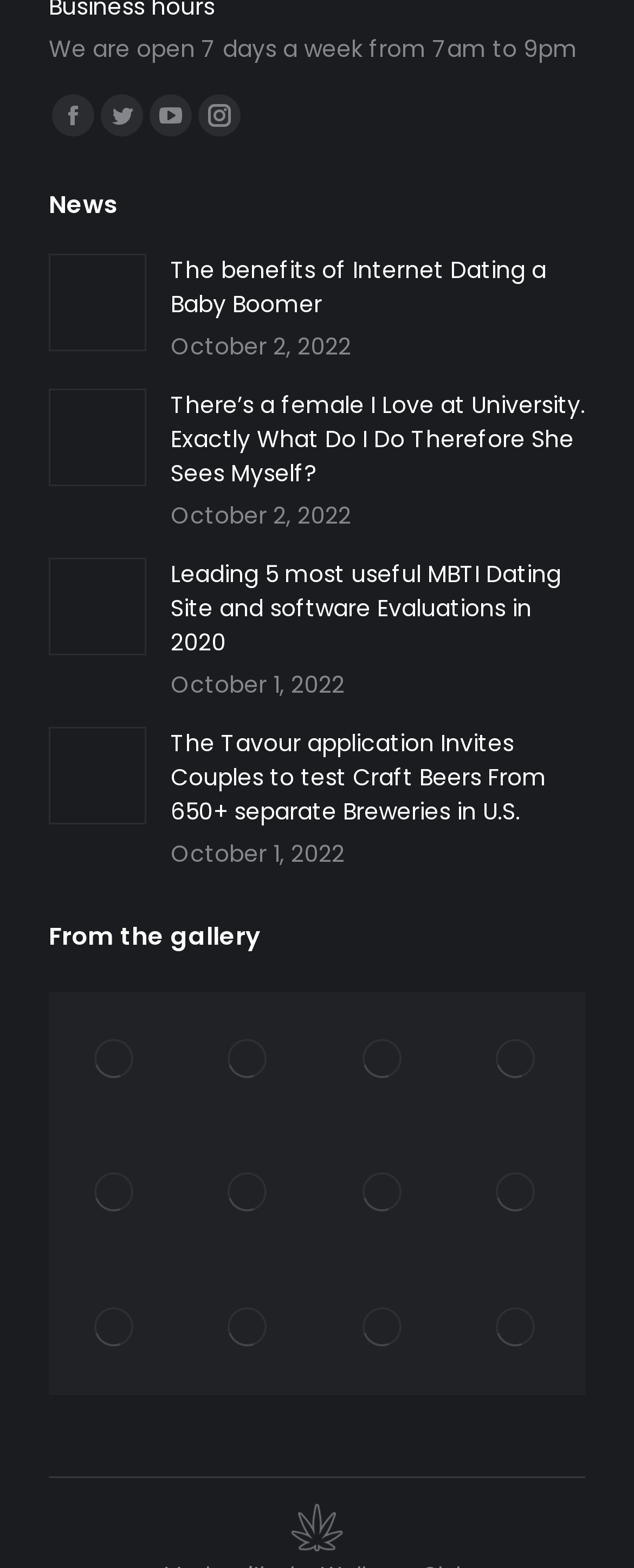How many articles are displayed on the webpage?
Answer the question with a single word or phrase, referring to the image.

4